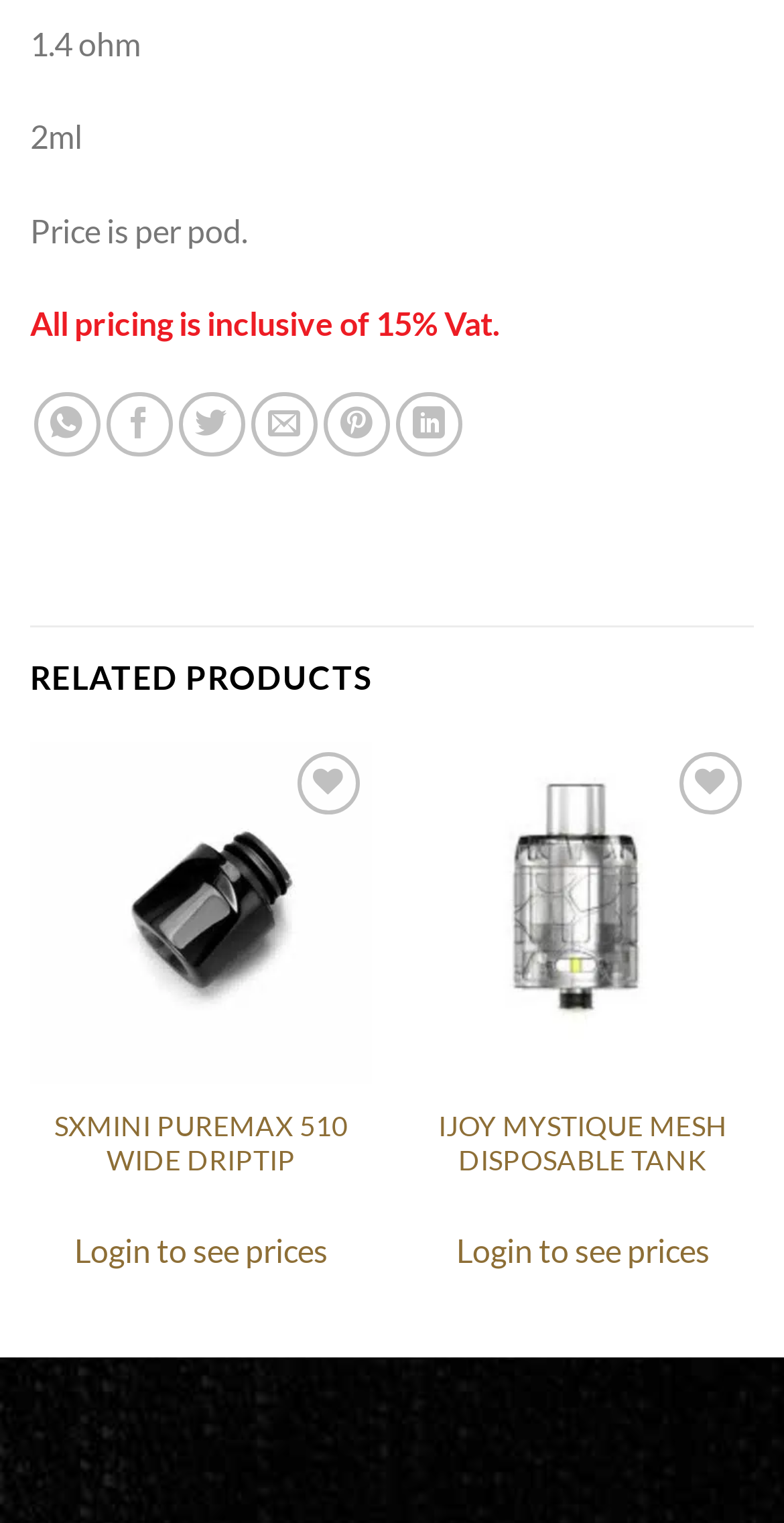Please find the bounding box coordinates of the section that needs to be clicked to achieve this instruction: "View related product SXMini Puremax 510 wide Driptip".

[0.038, 0.487, 0.475, 0.712]